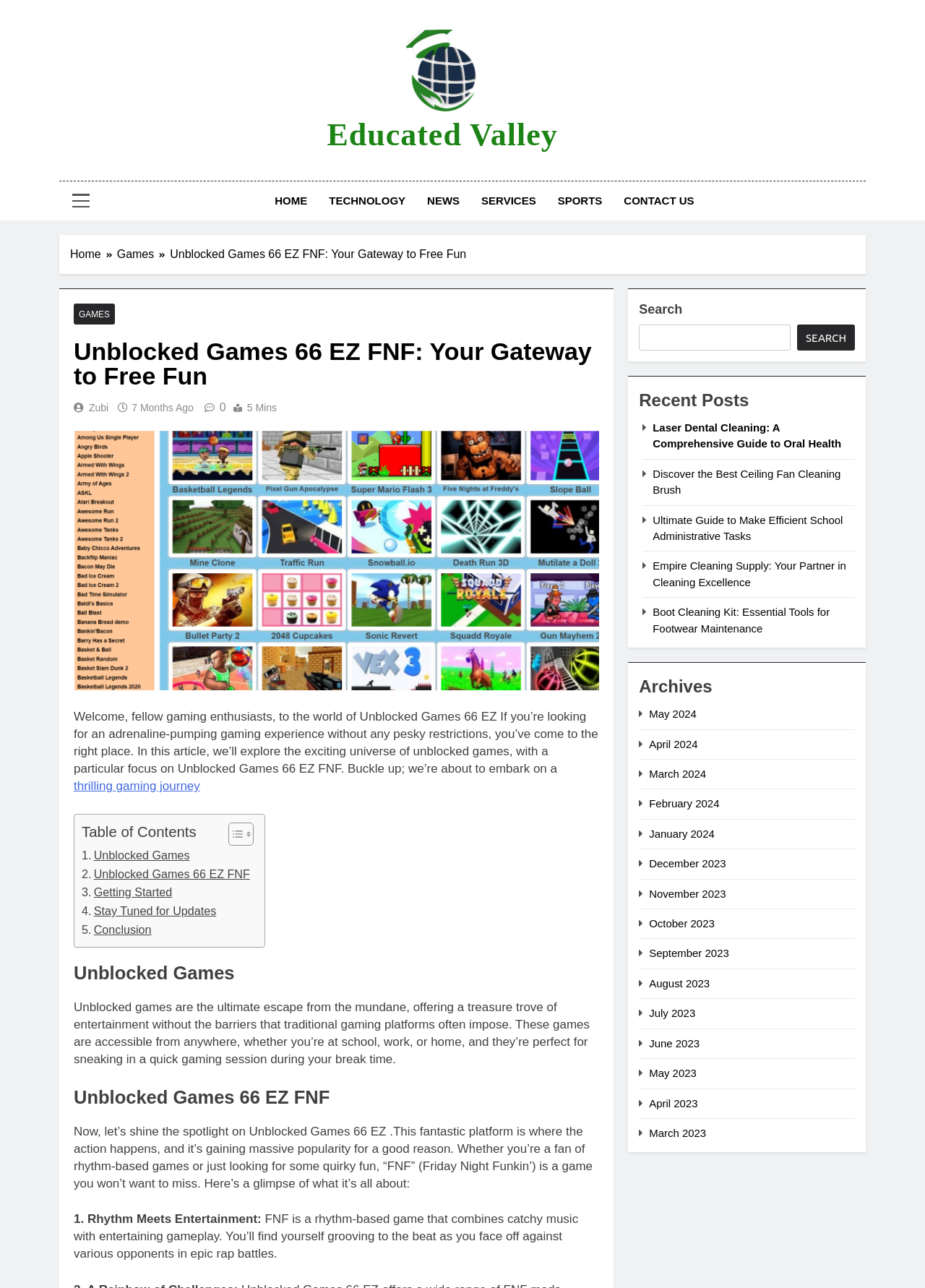What type of content is featured in the 'Recent Posts' section? Refer to the image and provide a one-word or short phrase answer.

Blog posts